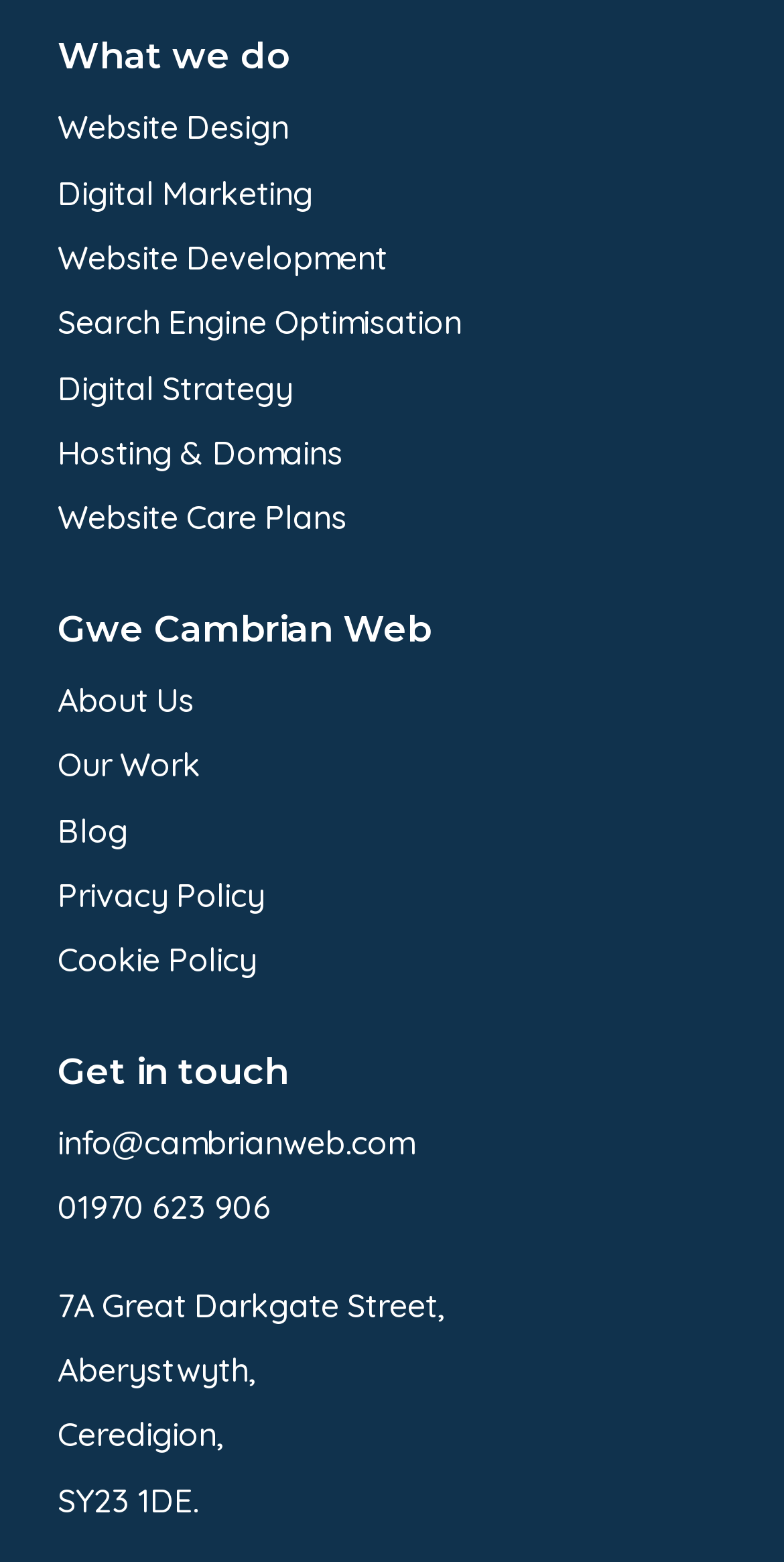Find the bounding box coordinates for the area that should be clicked to accomplish the instruction: "View About Us".

[0.074, 0.503, 0.248, 0.529]